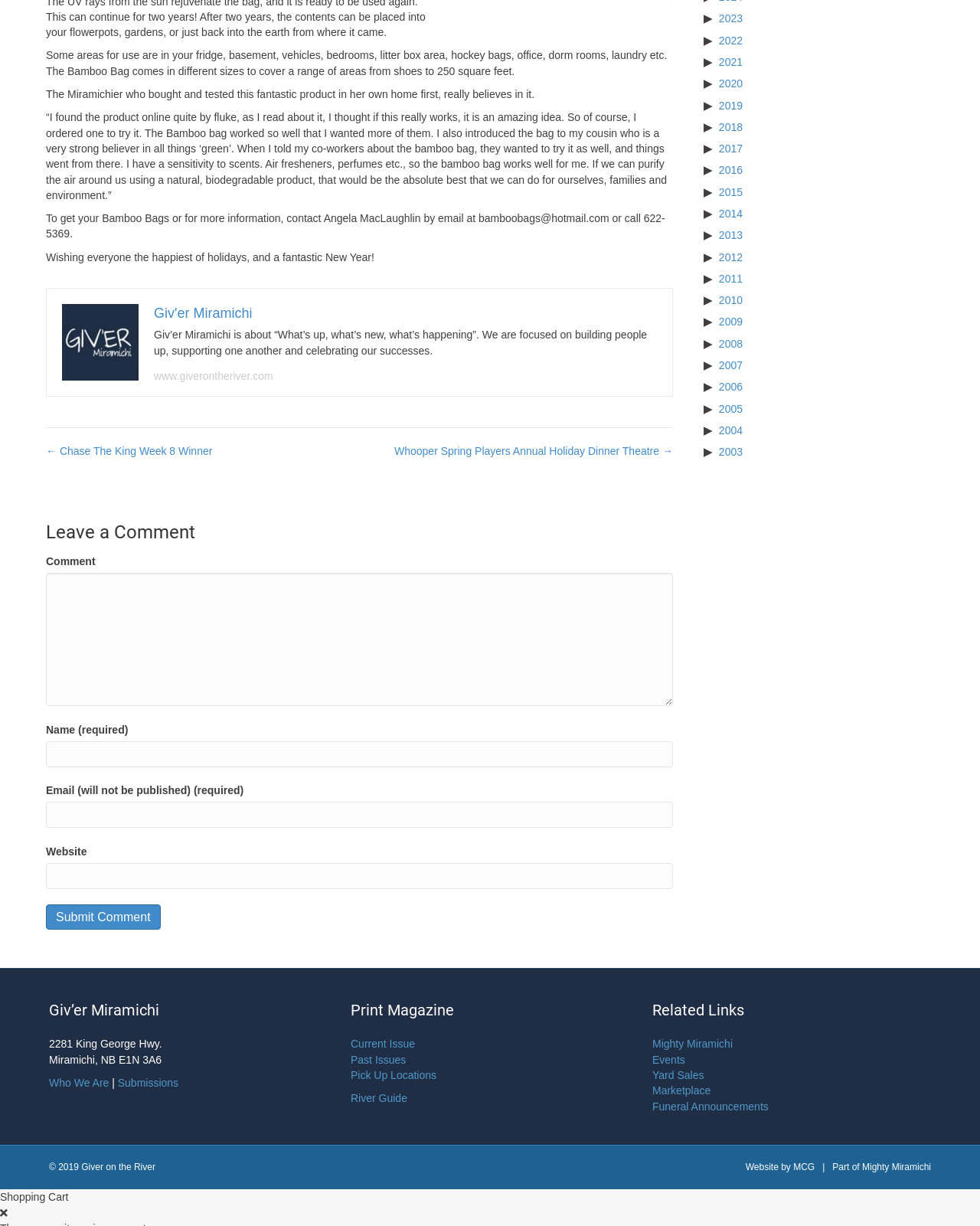Locate the bounding box of the user interface element based on this description: "Current Issue".

[0.358, 0.847, 0.423, 0.857]